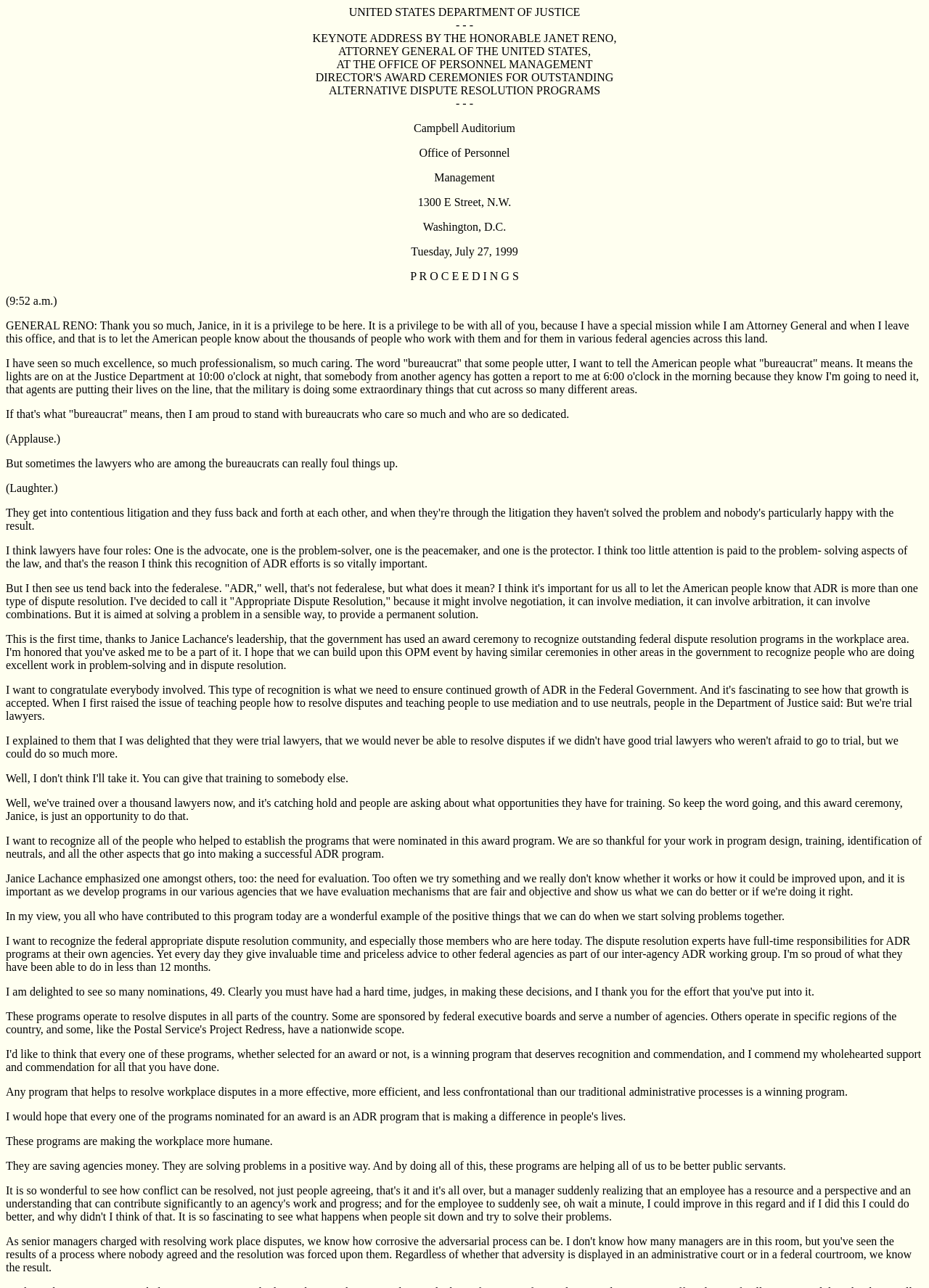What is the purpose of ADR programs?
Examine the webpage screenshot and provide an in-depth answer to the question.

According to the speech, ADR programs aim to solve problems in a sensible way, providing a permanent solution. This can be inferred from the context of the speech, where the speaker explains the importance of ADR programs in resolving workplace disputes.